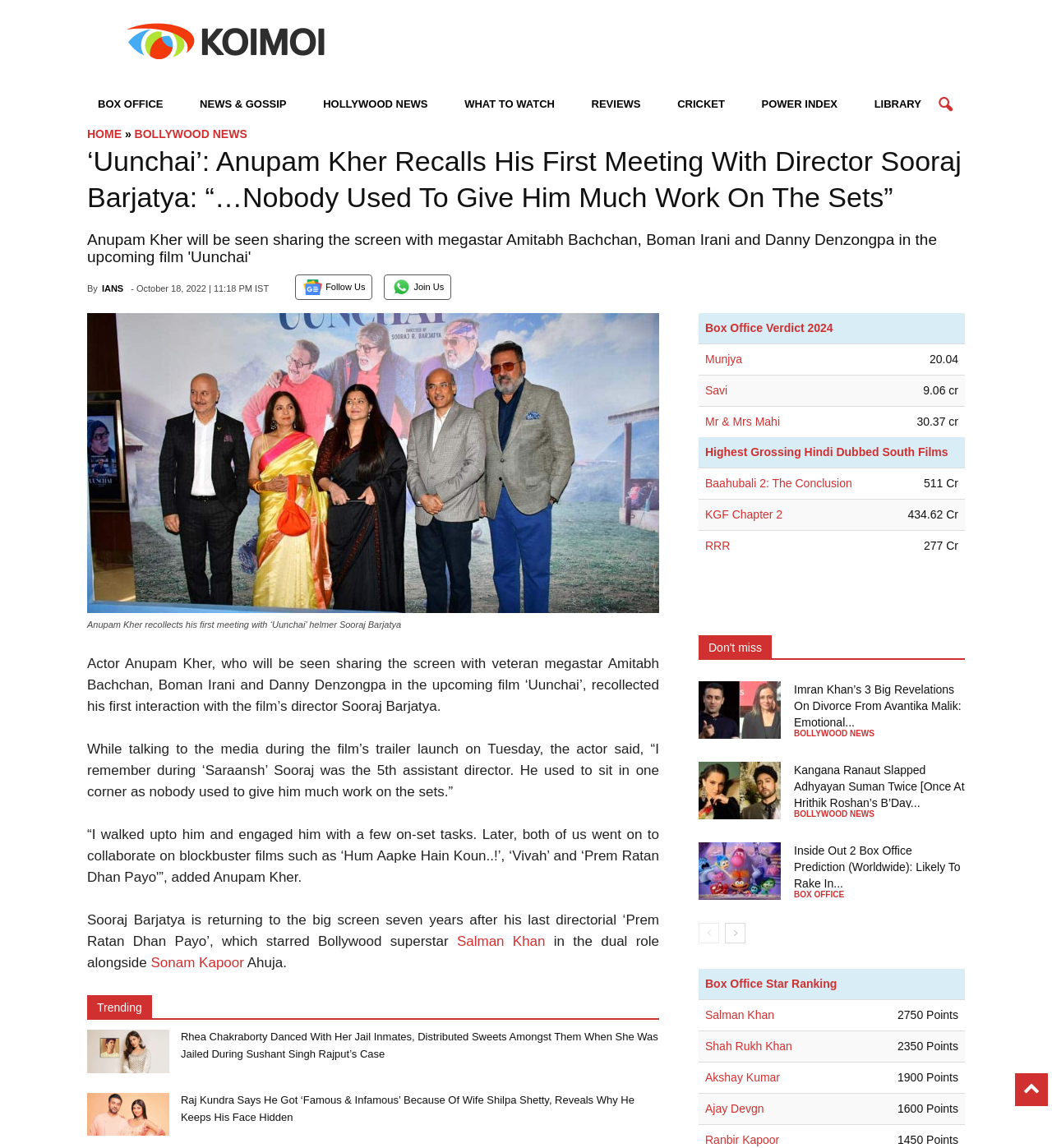What is the title of the table on the right side of the webpage?
Look at the image and answer with only one word or phrase.

Box Office Verdict 2024